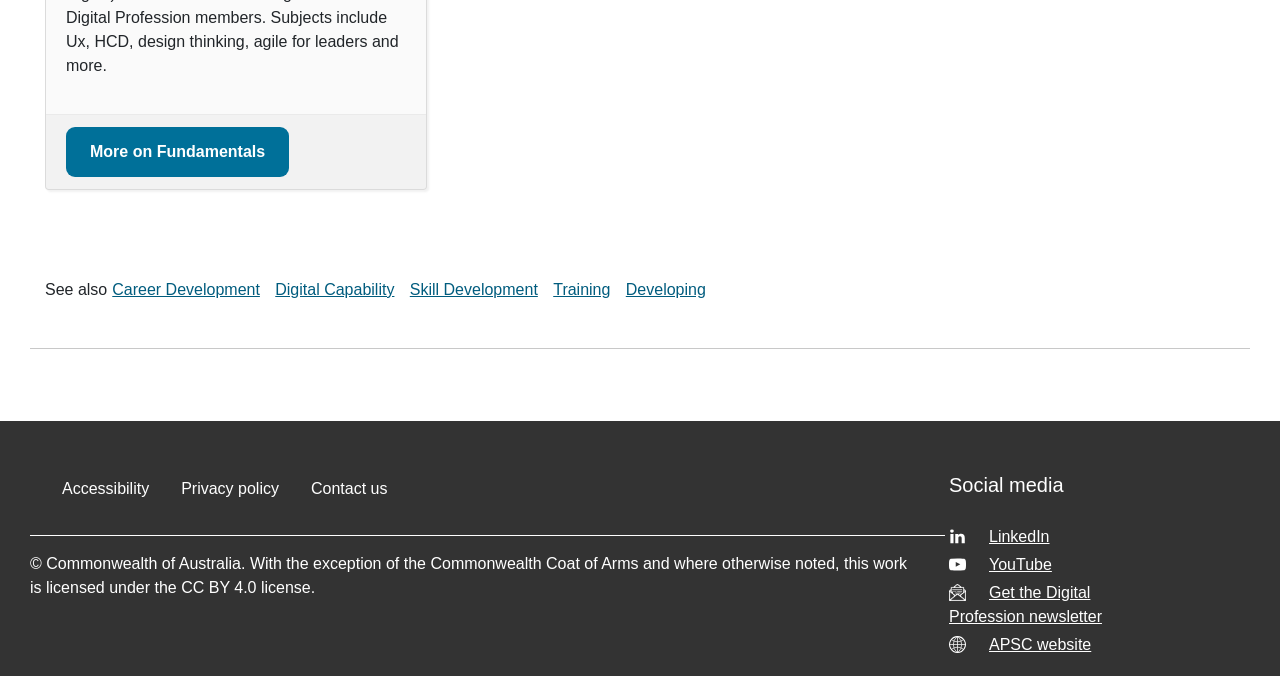Locate the bounding box coordinates of the element that needs to be clicked to carry out the instruction: "Visit Career Development". The coordinates should be given as four float numbers ranging from 0 to 1, i.e., [left, top, right, bottom].

[0.088, 0.415, 0.203, 0.44]